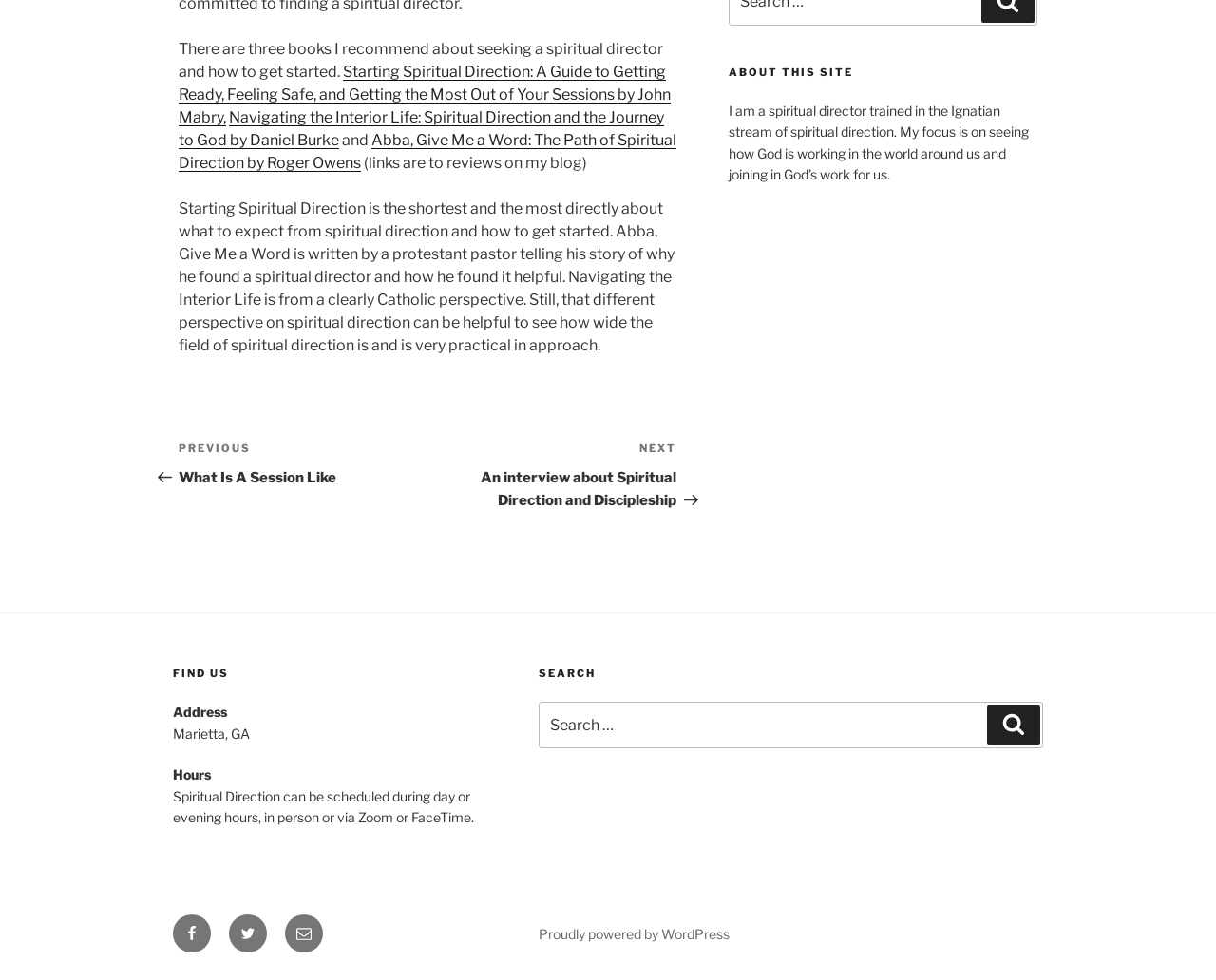Using the provided element description: "Search", determine the bounding box coordinates of the corresponding UI element in the screenshot.

[0.812, 0.719, 0.855, 0.76]